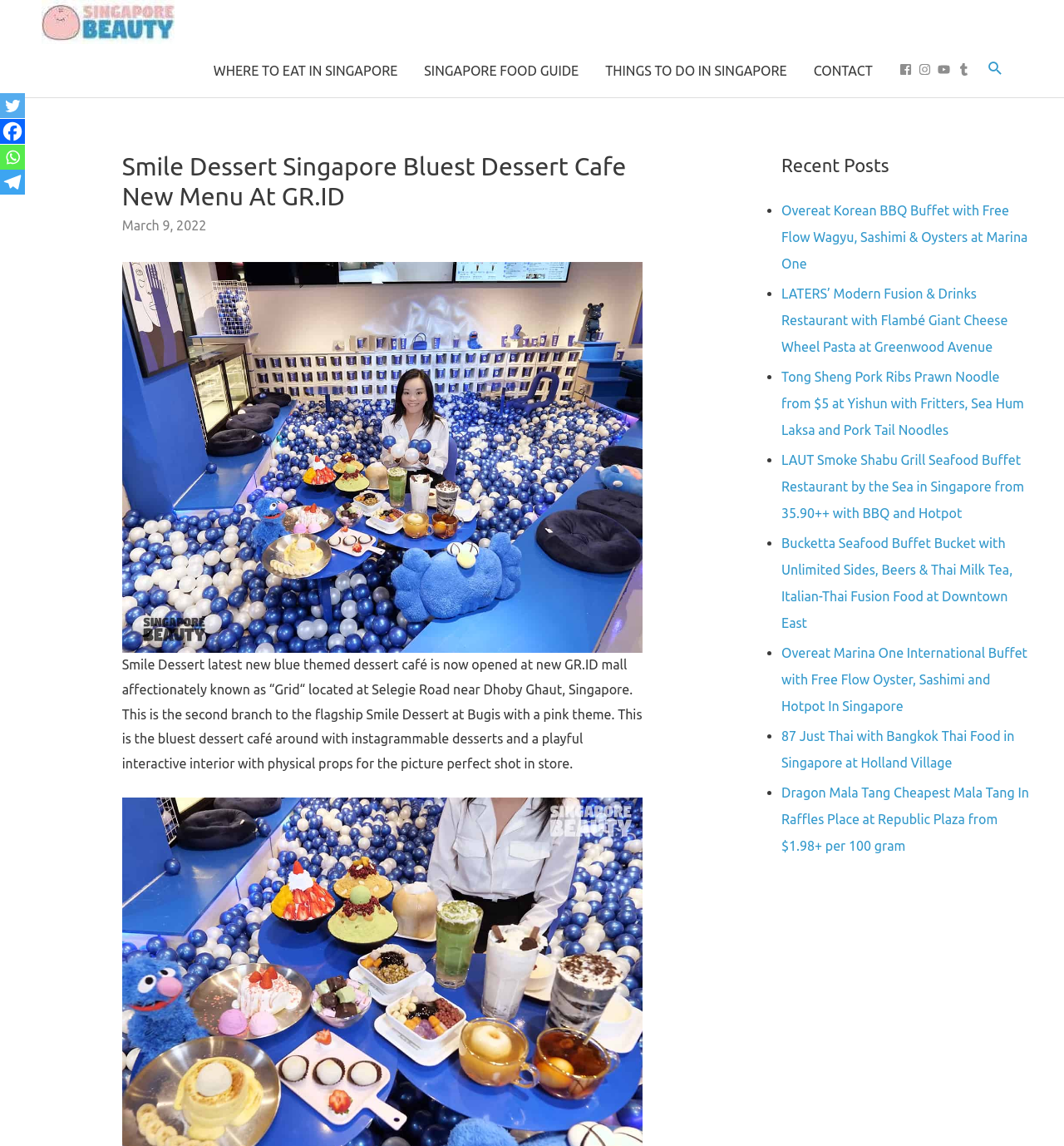Locate the bounding box coordinates of the element you need to click to accomplish the task described by this instruction: "Check out the 'Recent Posts' section".

[0.734, 0.132, 0.969, 0.156]